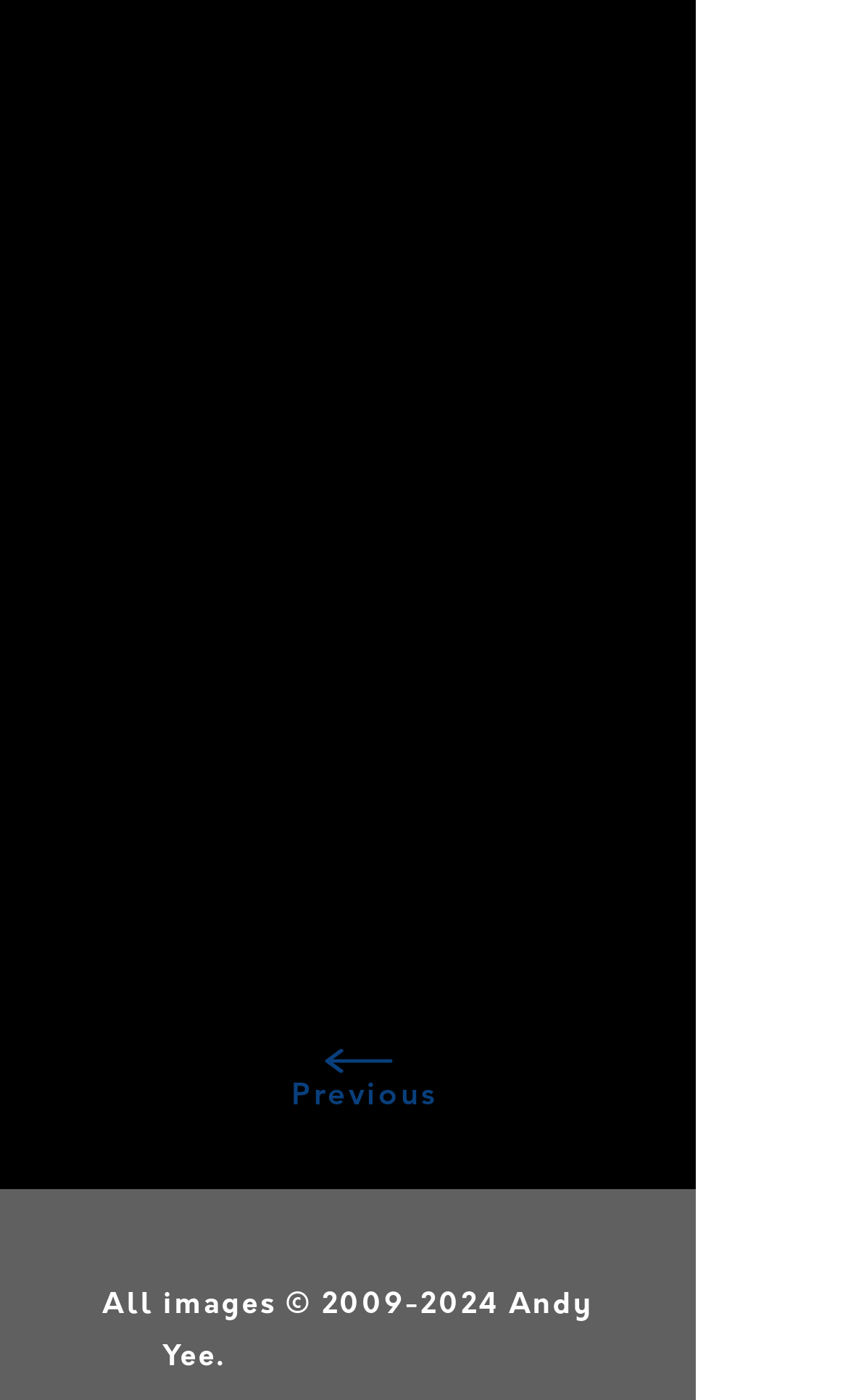Find the bounding box coordinates for the HTML element described as: "aria-label="White Instagram Icon"". The coordinates should consist of four float values between 0 and 1, i.e., [left, top, right, bottom].

[0.441, 0.863, 0.508, 0.903]